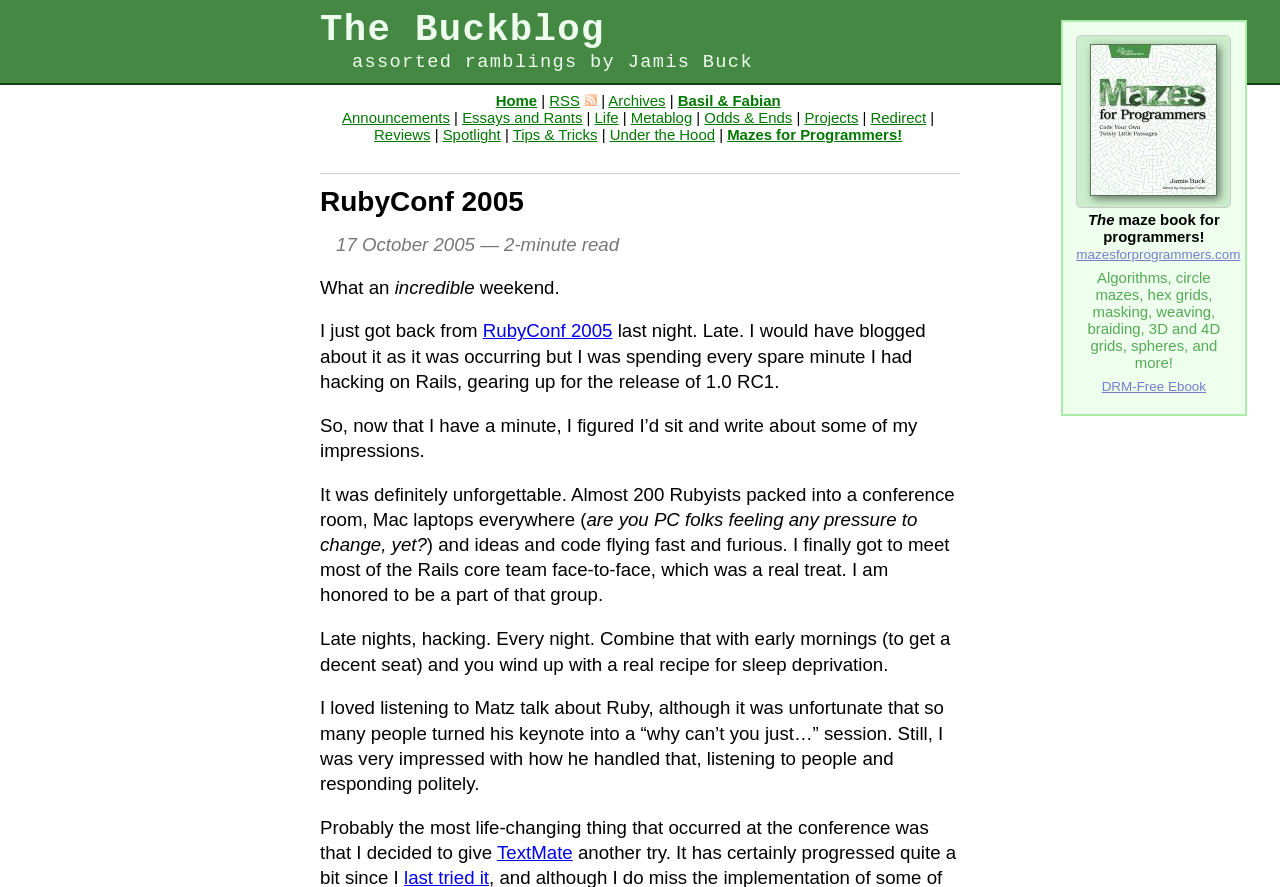Please answer the following query using a single word or phrase: 
What is the name of the text editor mentioned?

TextMate